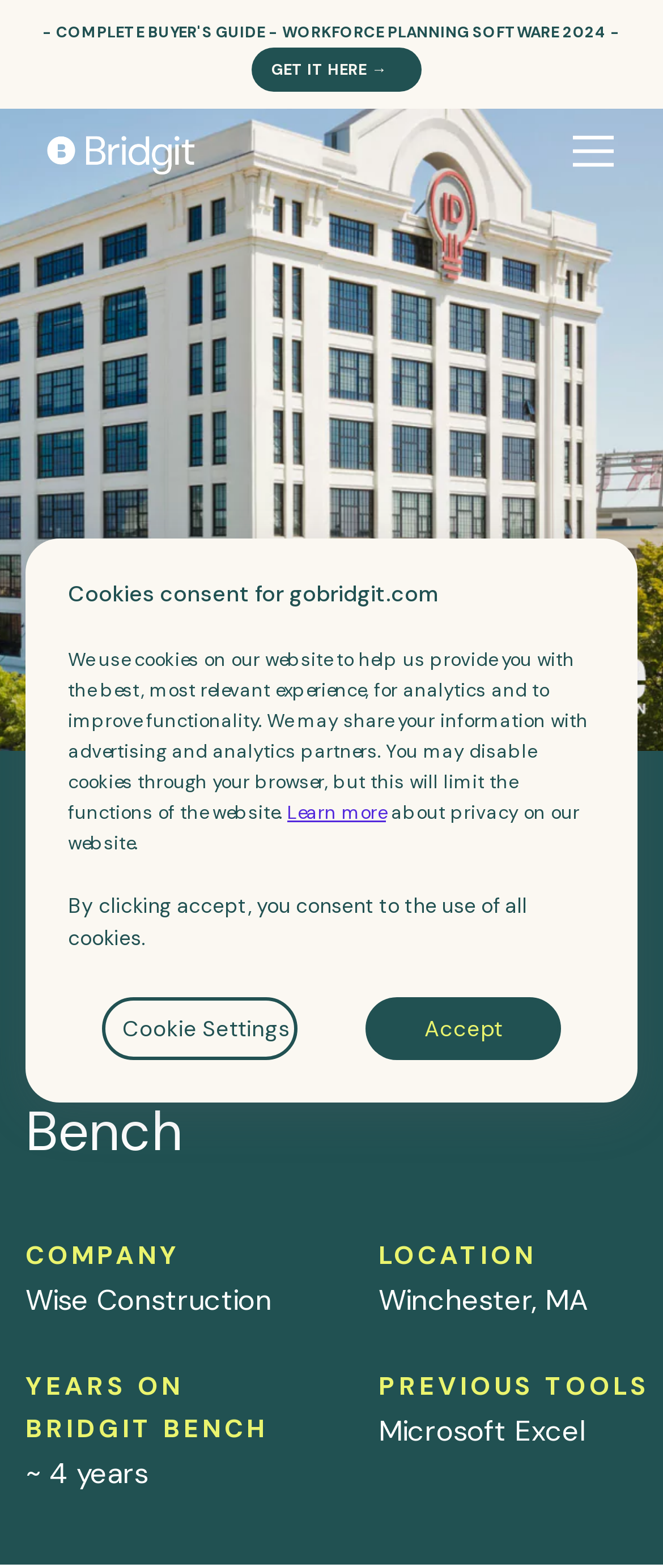What tool did Wise Construction use before Bridgit Bench?
From the details in the image, answer the question comprehensively.

I found the information about the previous tool used by Wise Construction in the section where it says 'PREVIOUS TOOLS' and the corresponding answer is 'Microsoft Excel'.